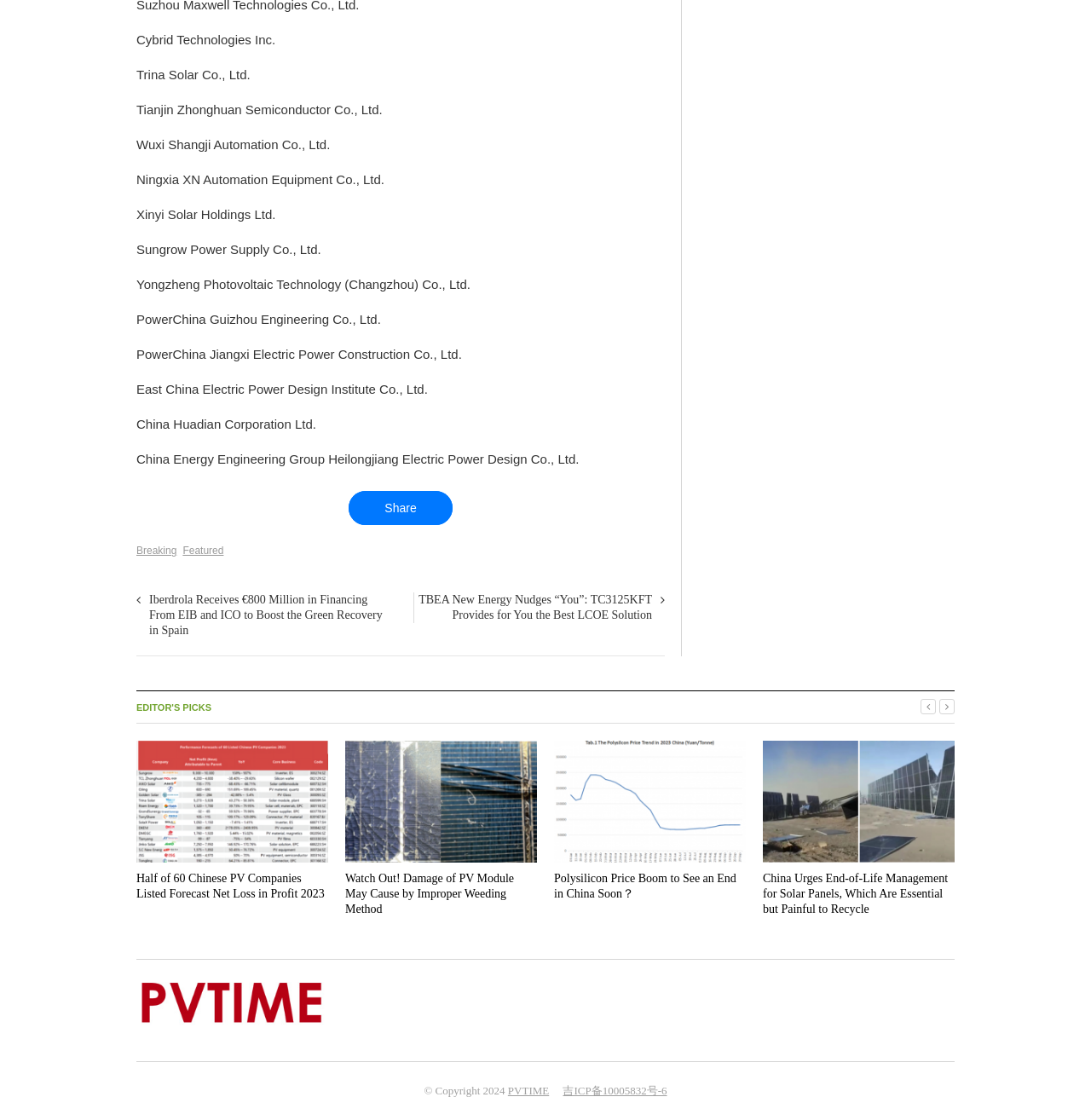With reference to the screenshot, provide a detailed response to the question below:
What is the copyright year mentioned at the bottom of the webpage?

I looked at the bottom of the webpage and found the copyright information. The year mentioned is 2024.